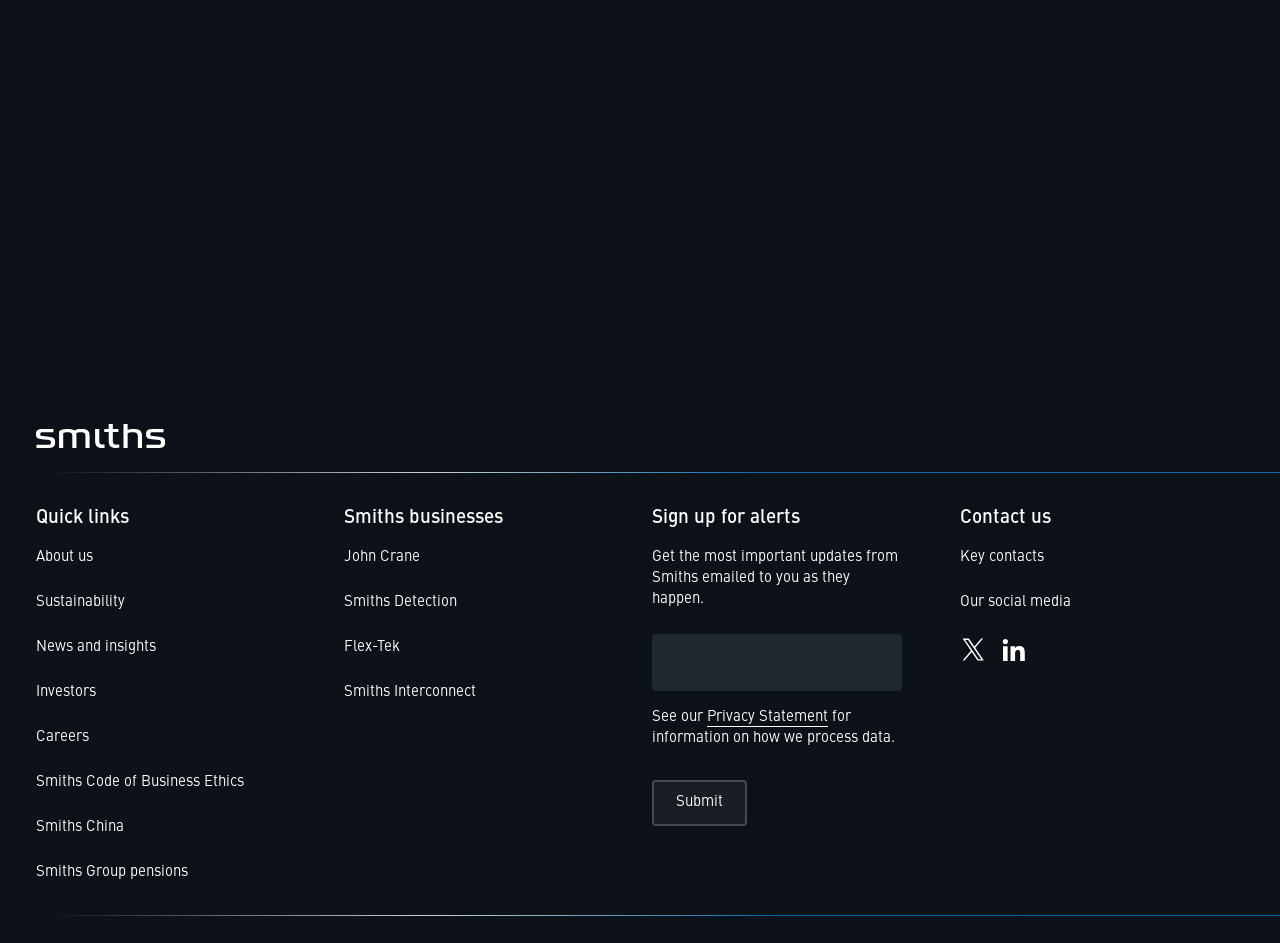Give the bounding box coordinates for the element described as: "Environment".

None